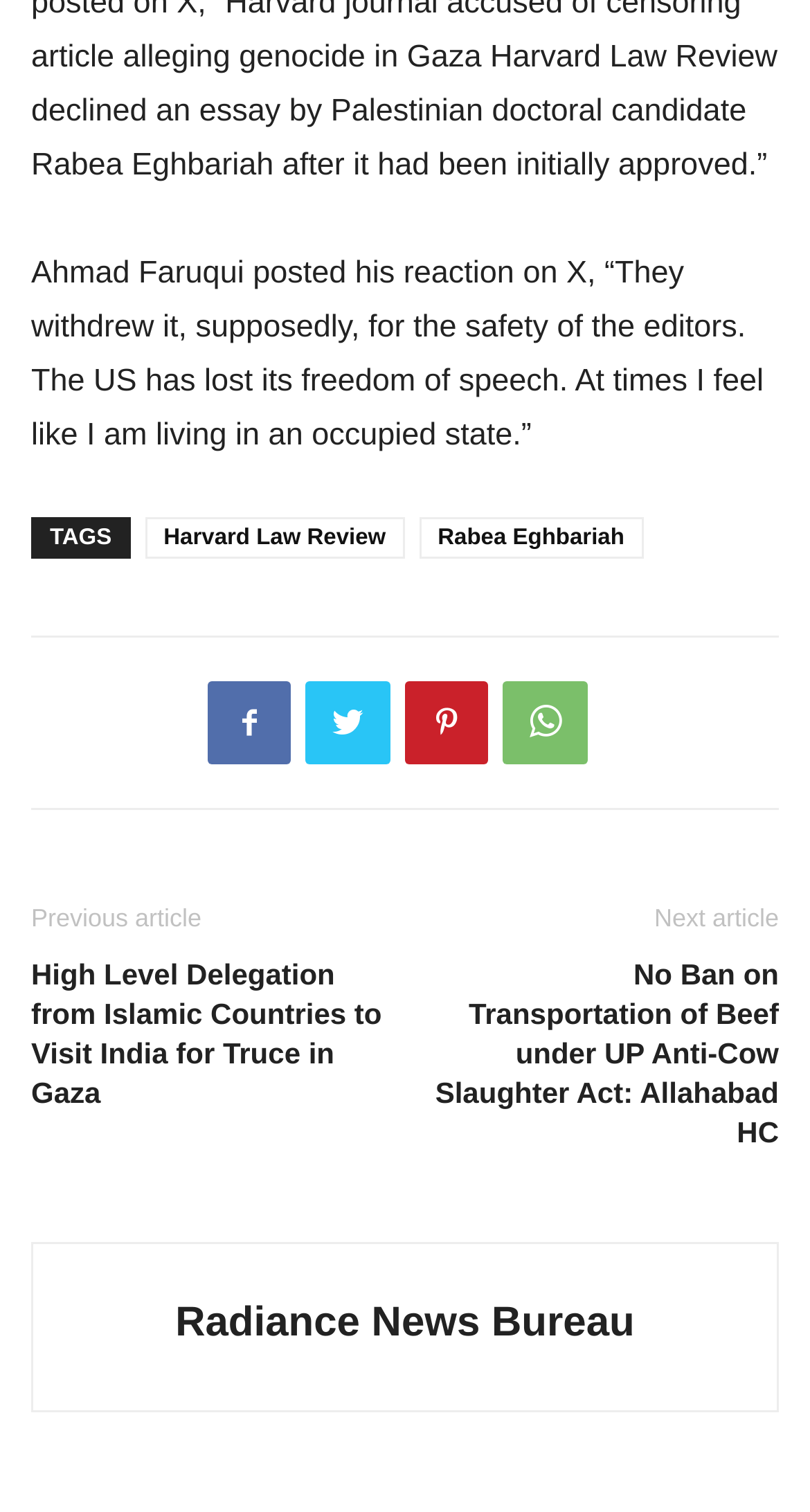Specify the bounding box coordinates of the region I need to click to perform the following instruction: "Read the previous article". The coordinates must be four float numbers in the range of 0 to 1, i.e., [left, top, right, bottom].

[0.038, 0.598, 0.249, 0.617]